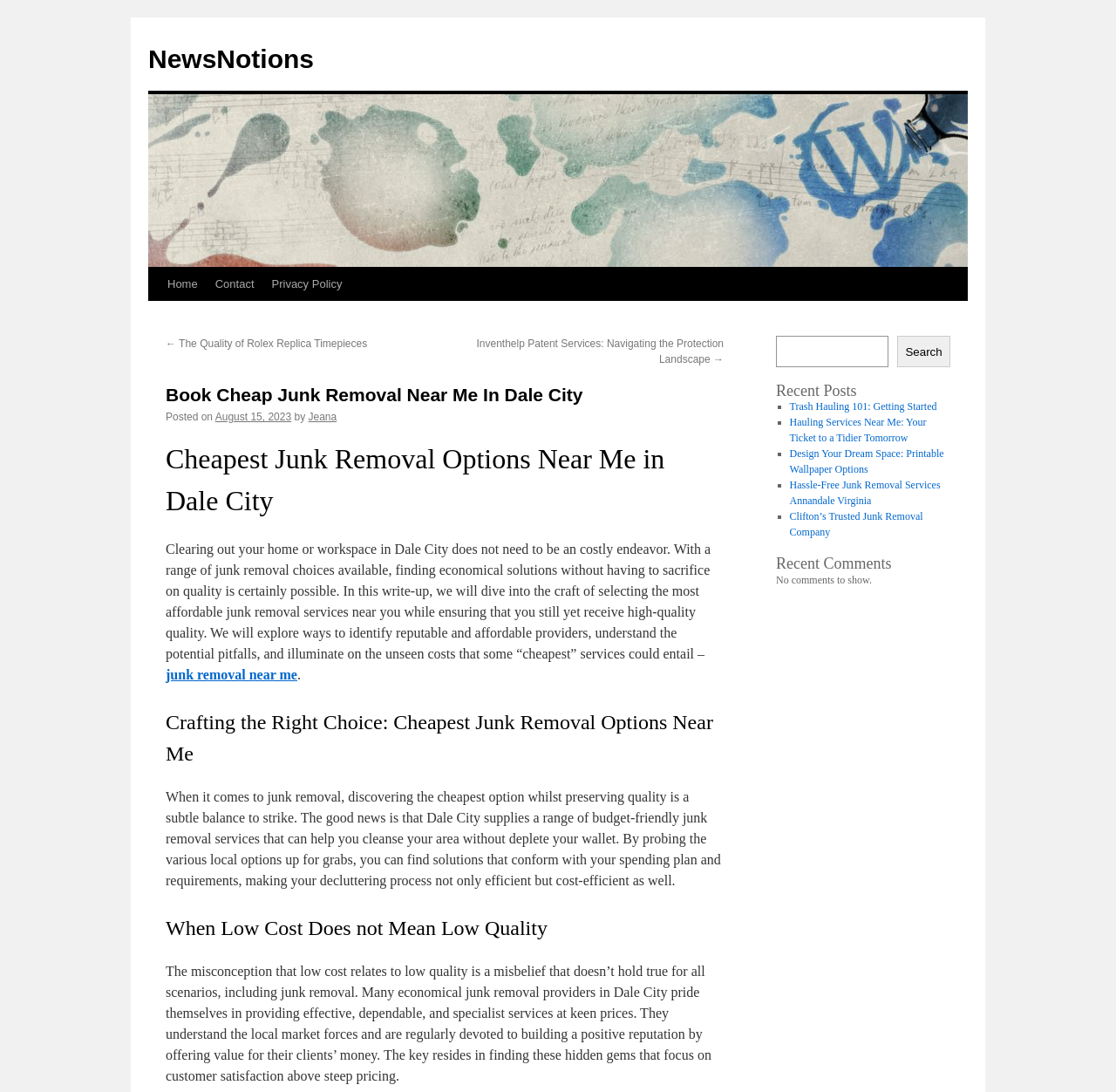Answer briefly with one word or phrase:
What is the purpose of the search box?

To search the website